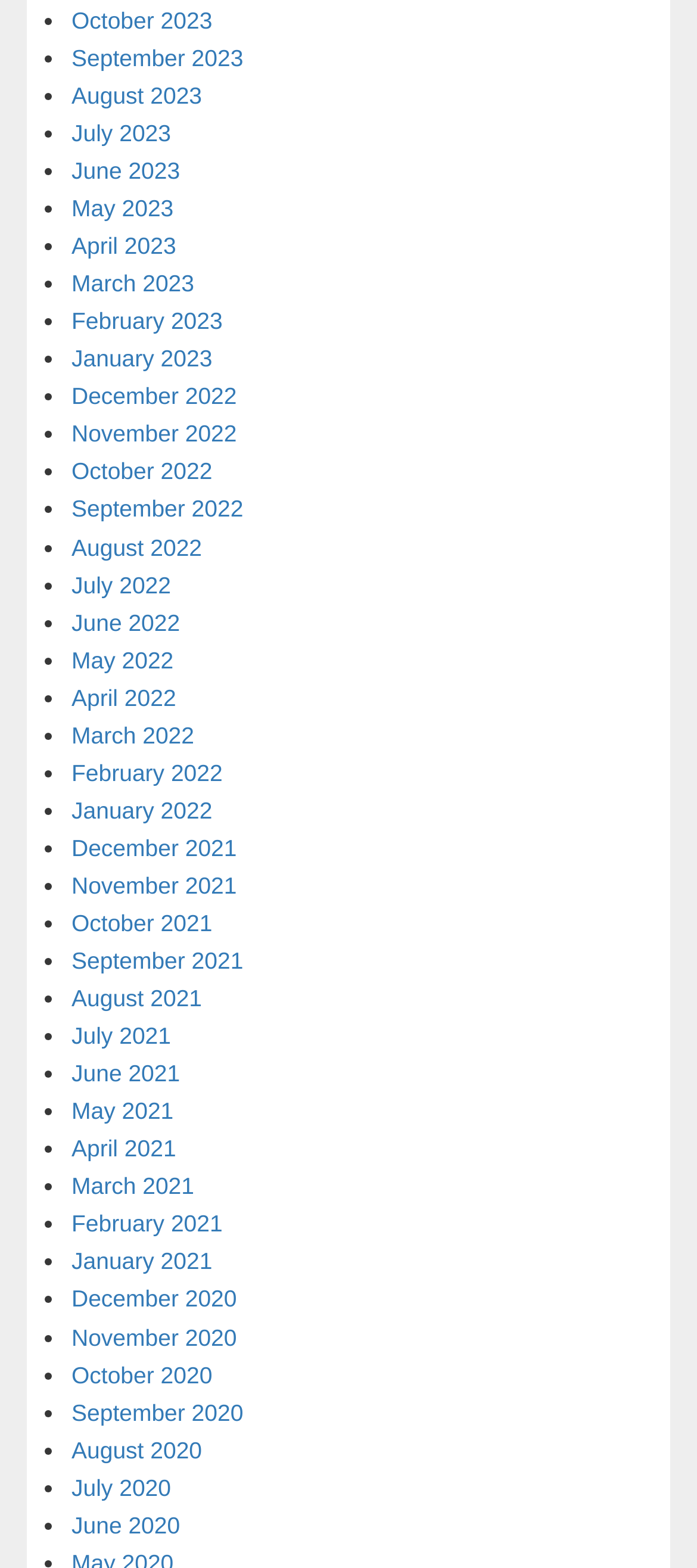Pinpoint the bounding box coordinates of the element that must be clicked to accomplish the following instruction: "View October 2023". The coordinates should be in the format of four float numbers between 0 and 1, i.e., [left, top, right, bottom].

[0.103, 0.004, 0.305, 0.021]